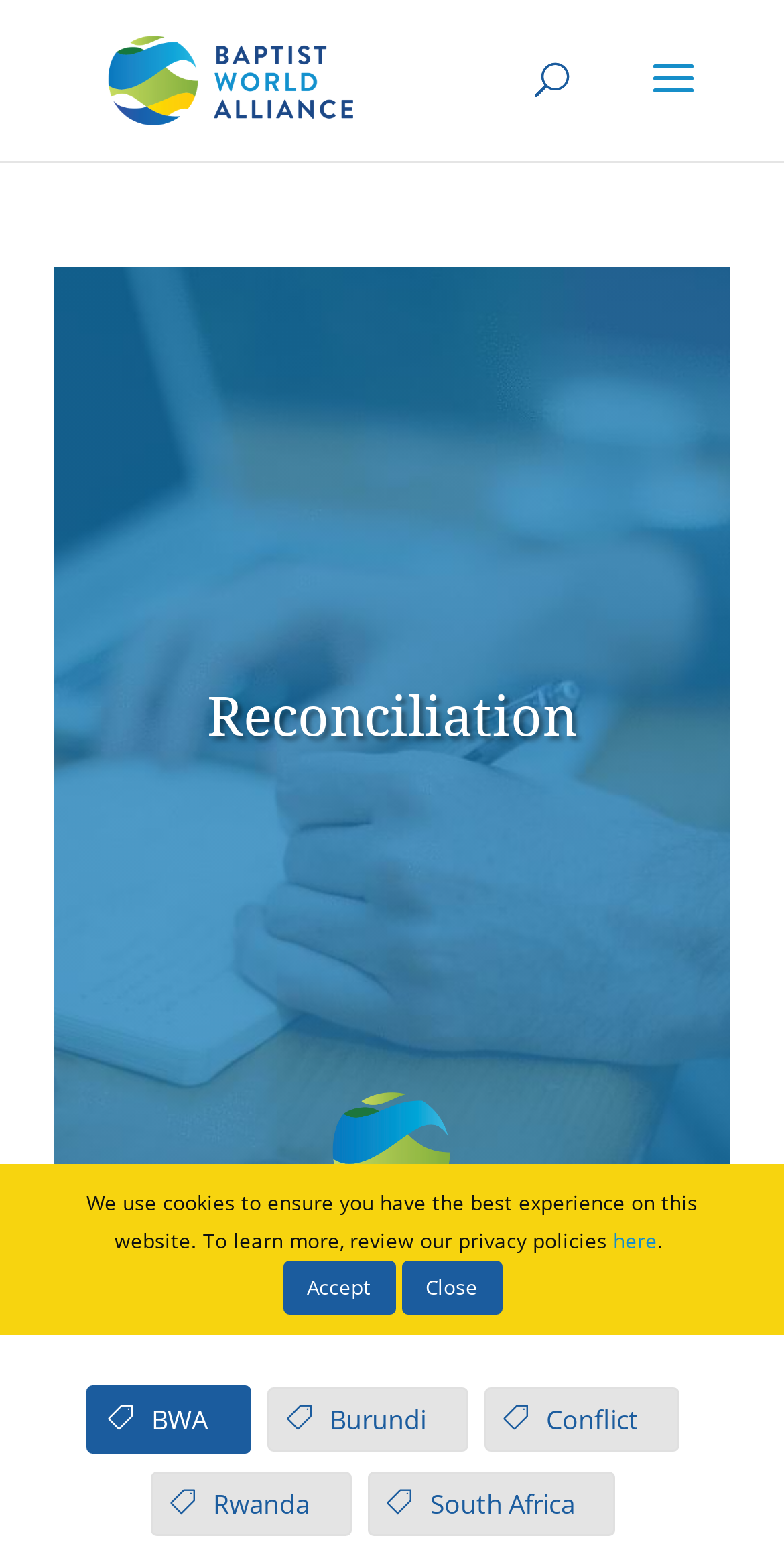Identify the bounding box of the HTML element described here: "Home". Provide the coordinates as four float numbers between 0 and 1: [left, top, right, bottom].

[0.07, 0.826, 0.157, 0.848]